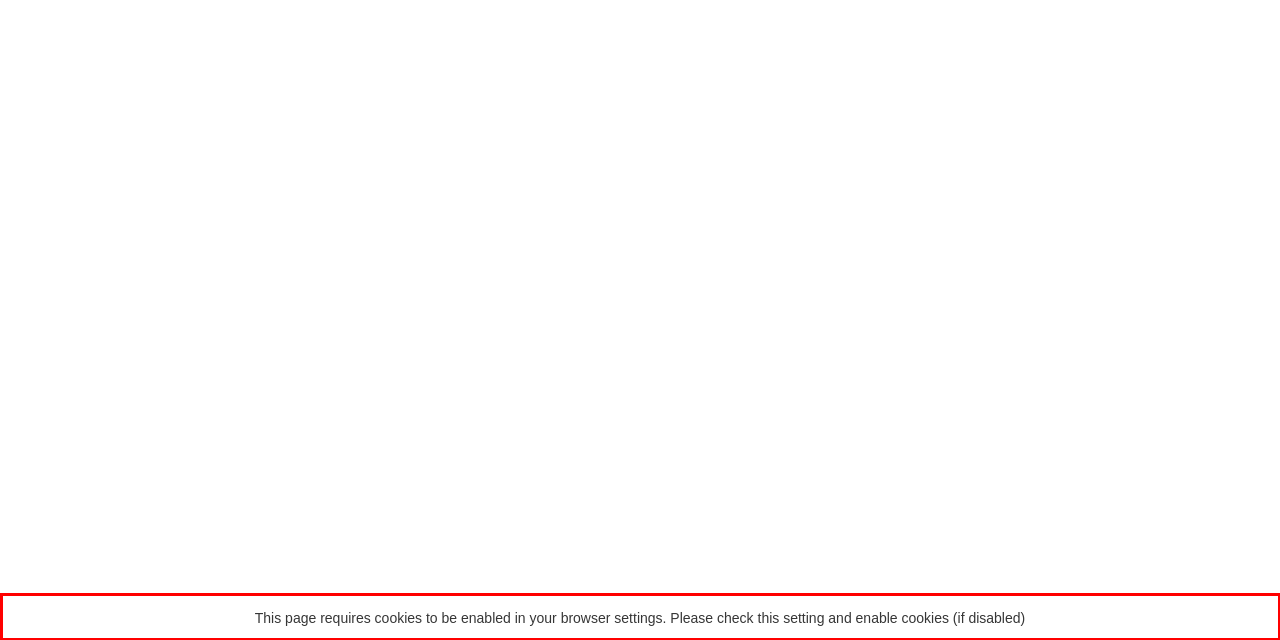Please perform OCR on the UI element surrounded by the red bounding box in the given webpage screenshot and extract its text content.

This page requires cookies to be enabled in your browser settings. Please check this setting and enable cookies (if disabled)